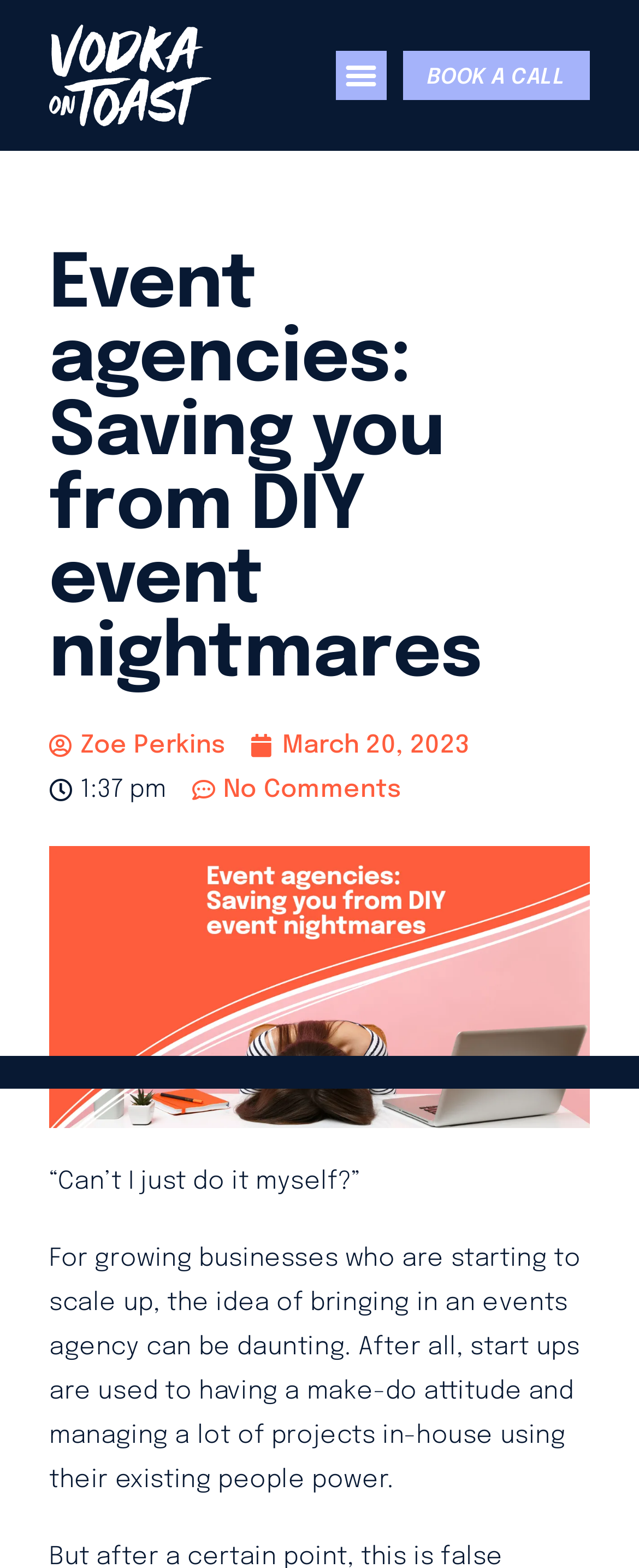From the given element description: "March 20, 2023", find the bounding box for the UI element. Provide the coordinates as four float numbers between 0 and 1, in the order [left, top, right, bottom].

[0.393, 0.462, 0.736, 0.49]